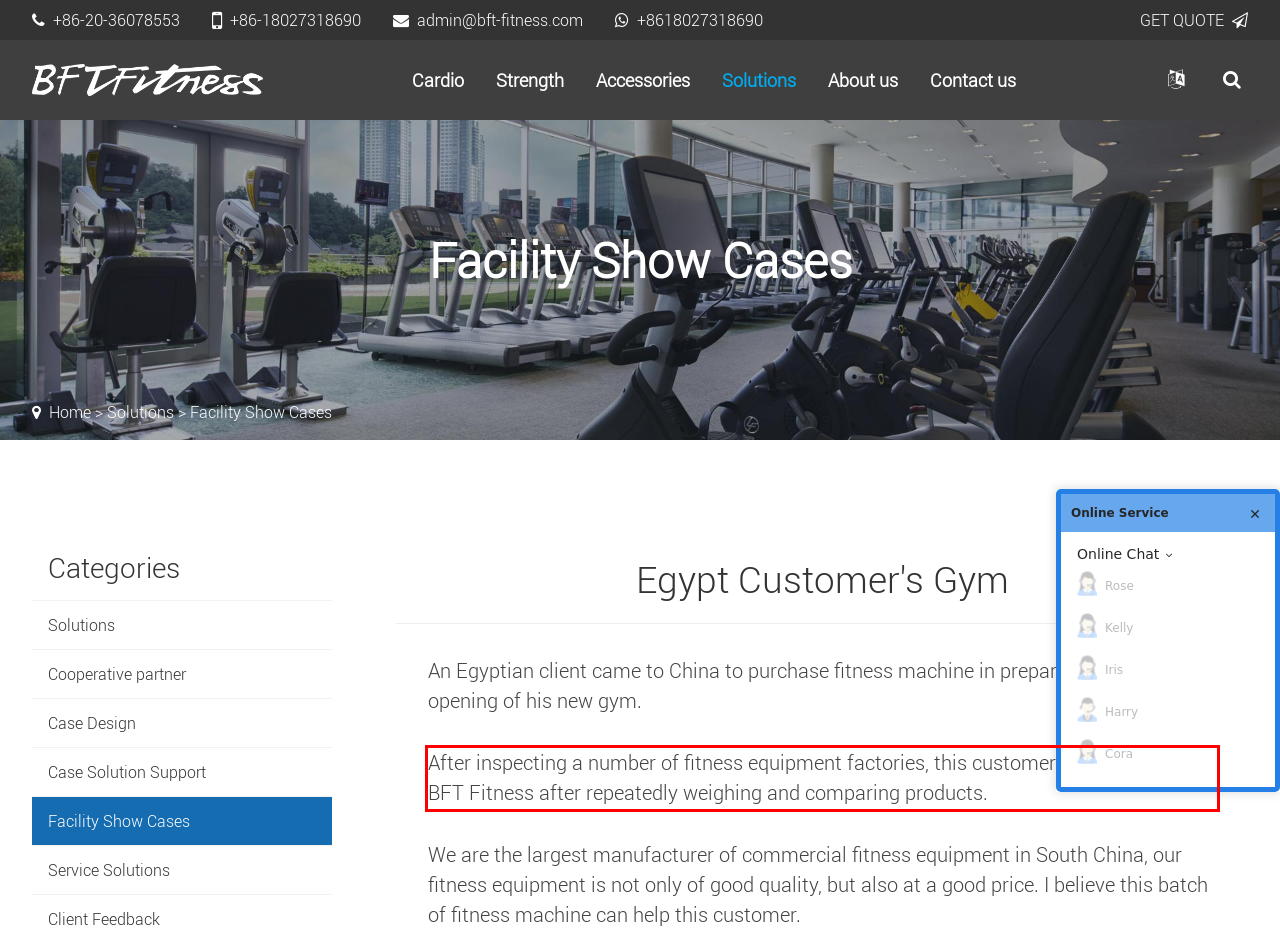In the given screenshot, locate the red bounding box and extract the text content from within it.

After inspecting a number of fitness equipment factories, this customer finally chose our BFT Fitness after repeatedly weighing and comparing products.